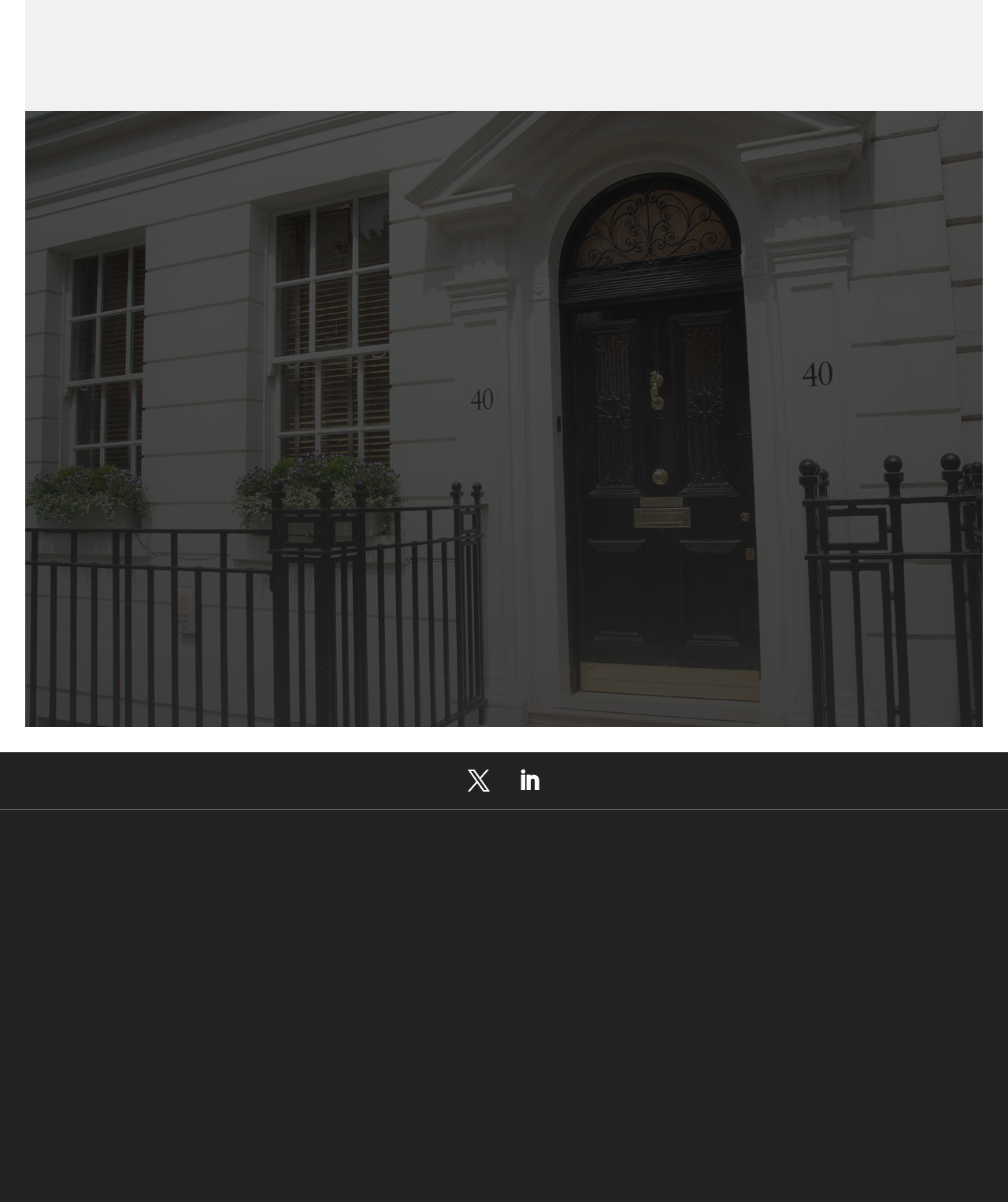Specify the bounding box coordinates for the region that must be clicked to perform the given instruction: "Book a meeting".

[0.404, 0.443, 0.596, 0.479]